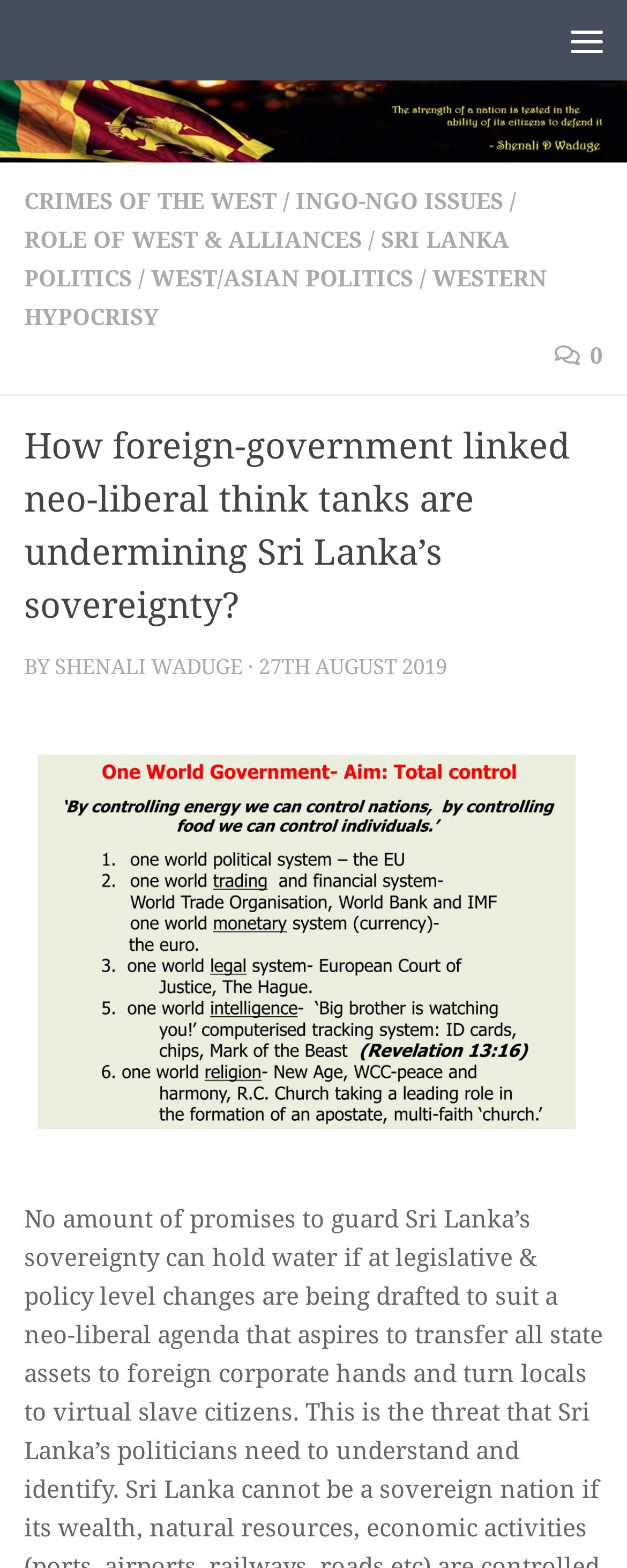Given the element description "0", identify the bounding box of the corresponding UI element.

[0.885, 0.218, 0.962, 0.235]